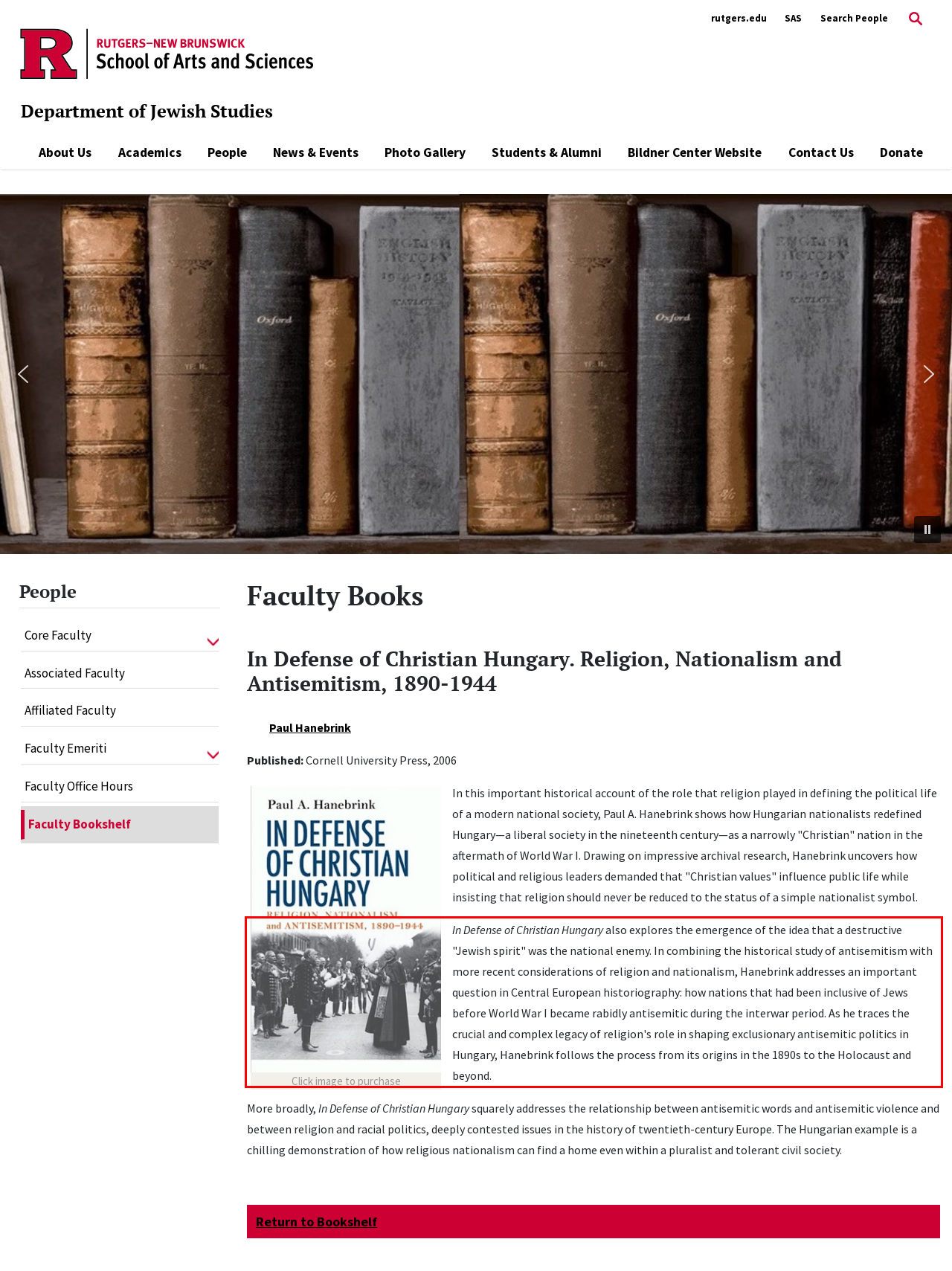With the given screenshot of a webpage, locate the red rectangle bounding box and extract the text content using OCR.

In Defense of Christian Hungary also explores the emergence of the idea that a destructive "Jewish spirit" was the national enemy. In combining the historical study of antisemitism with more recent considerations of religion and nationalism, Hanebrink addresses an important question in Central European historiography: how nations that had been inclusive of Jews before World War I became rabidly antisemitic during the interwar period. As he traces the crucial and complex legacy of religion's role in shaping exclusionary antisemitic politics in Hungary, Hanebrink follows the process from its origins in the 1890s to the Holocaust and beyond.